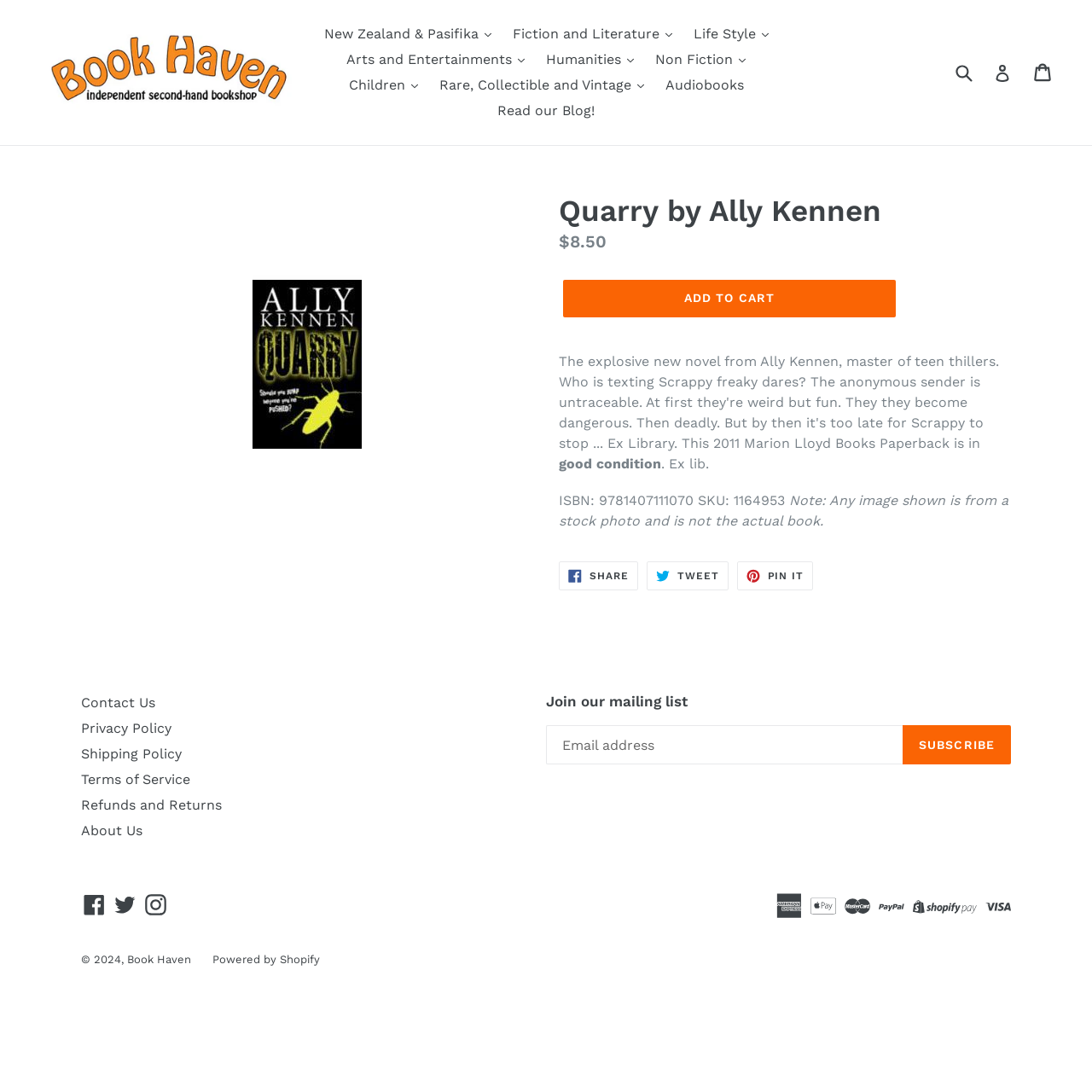Can you specify the bounding box coordinates for the region that should be clicked to fulfill this instruction: "Subscribe to the mailing list".

[0.826, 0.664, 0.926, 0.7]